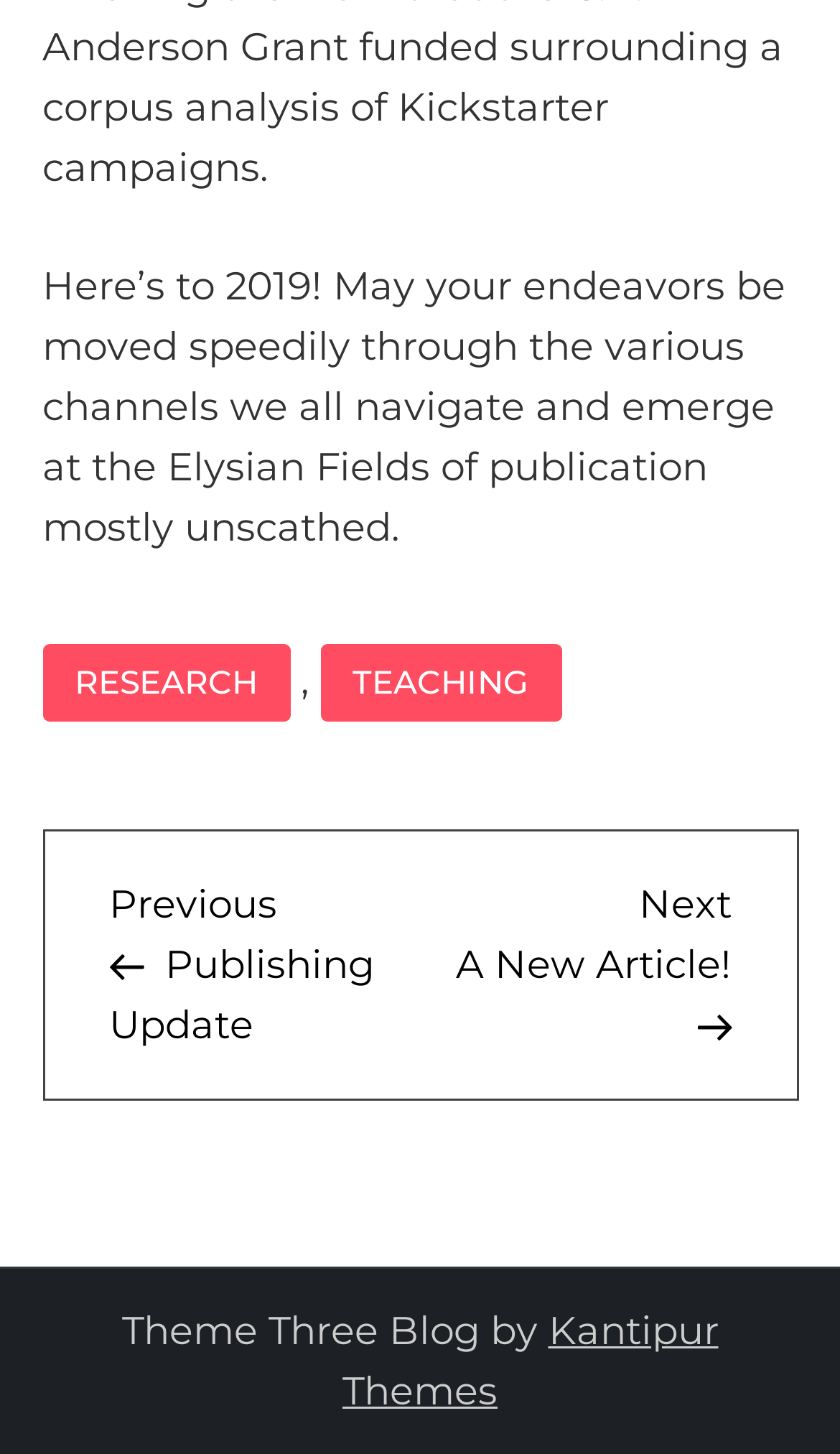Respond with a single word or phrase:
What is the purpose of the navigation section?

Post navigation